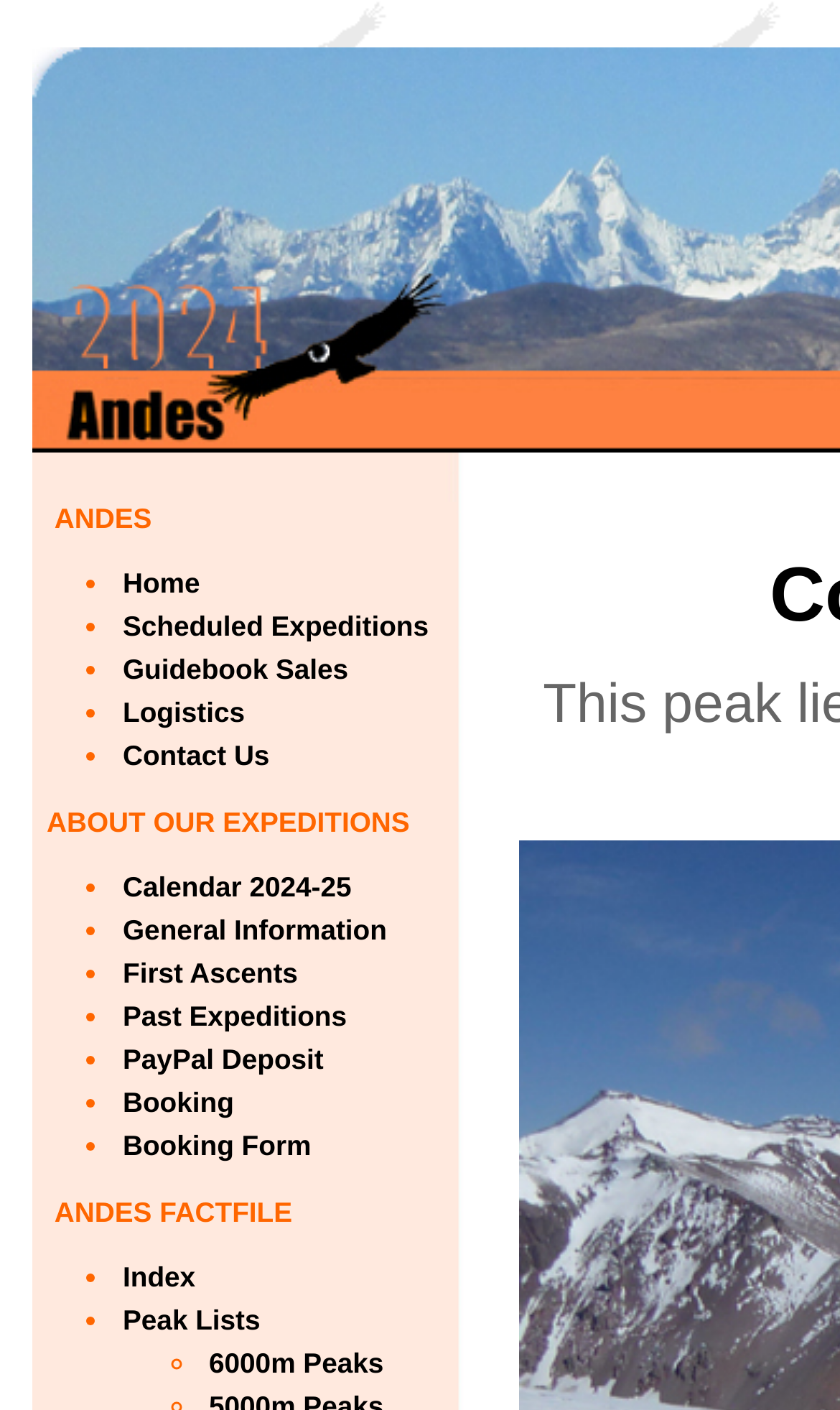What is the topic of the 'First Ascents' link? Based on the screenshot, please respond with a single word or phrase.

First ascents of mountains